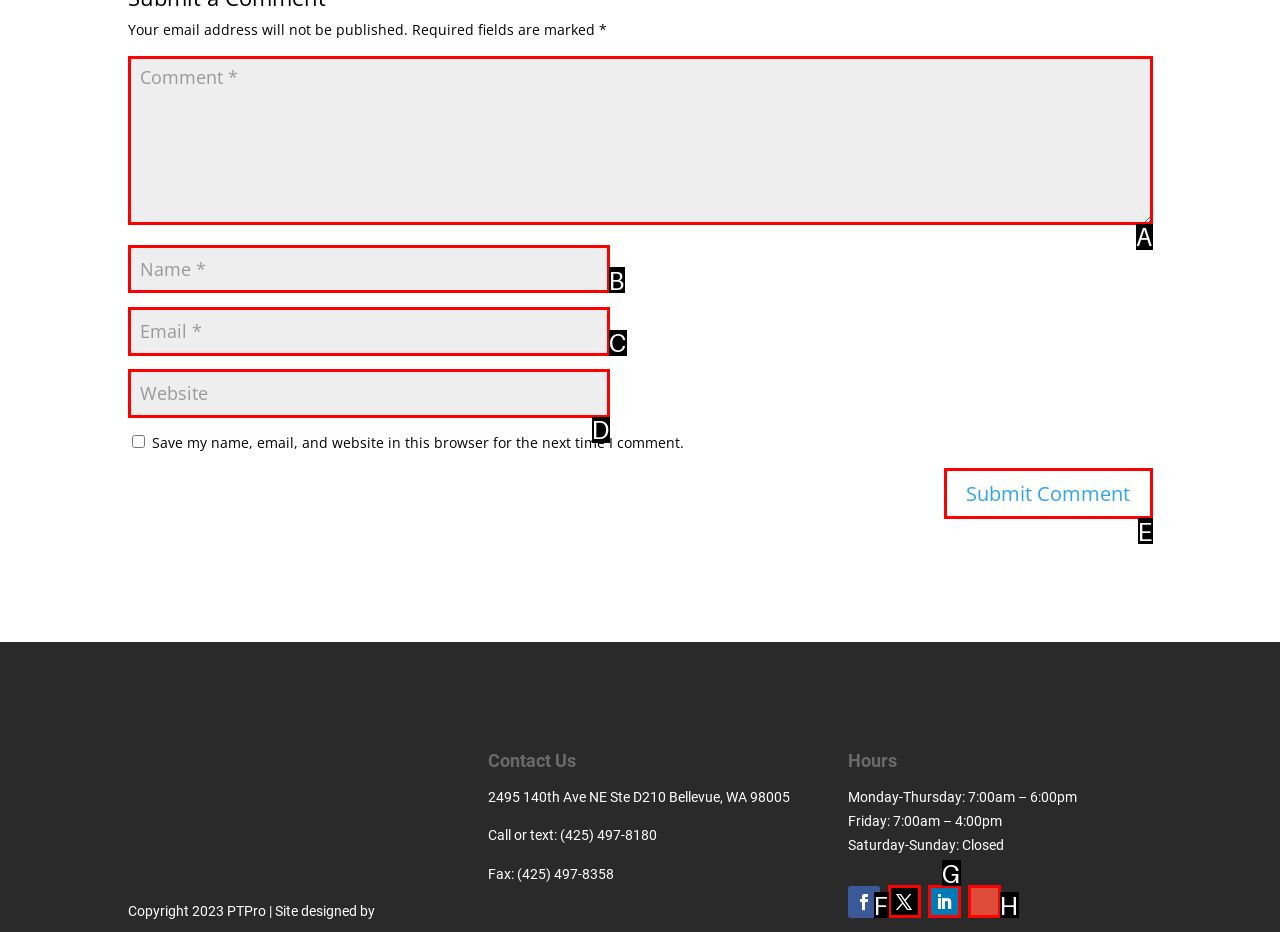Choose the letter of the element that should be clicked to complete the task: Type your name
Answer with the letter from the possible choices.

B